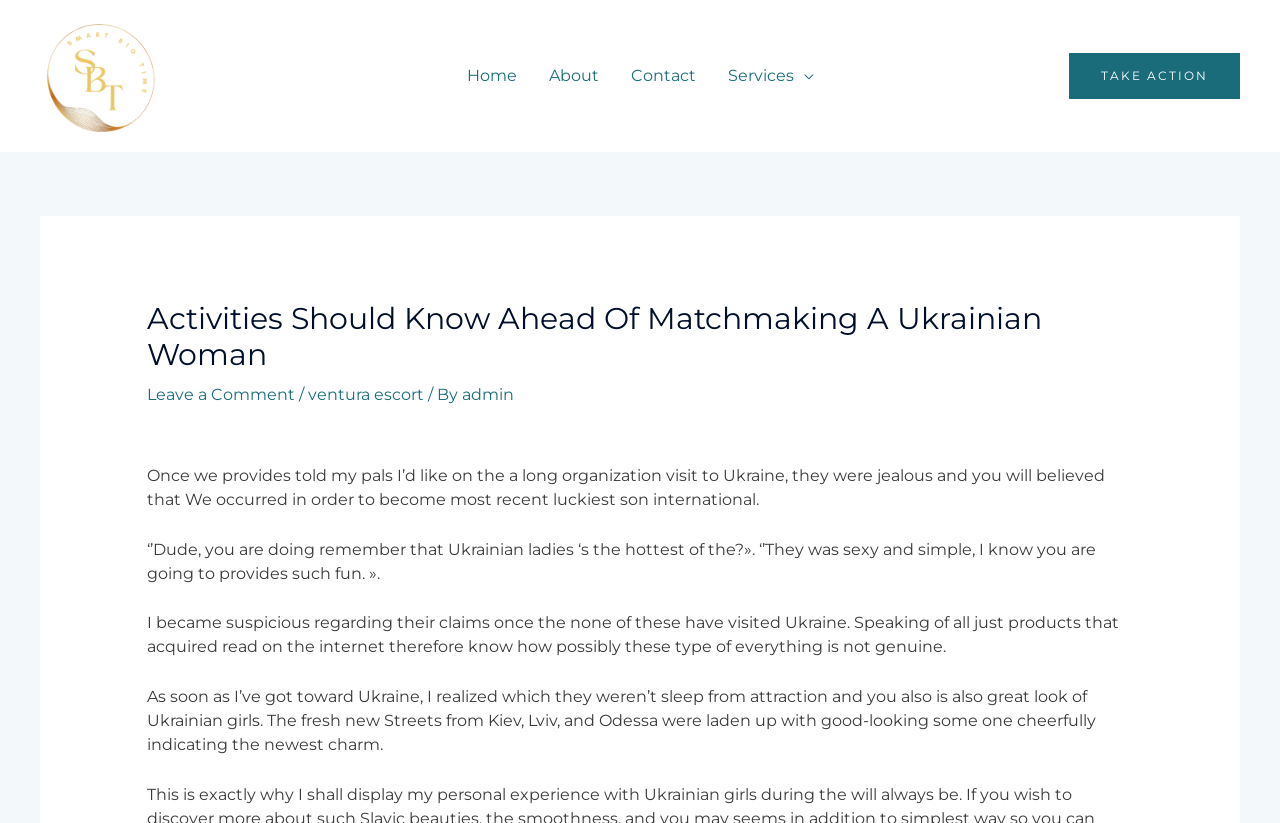What is the name of the blog?
Respond to the question with a well-detailed and thorough answer.

The name of the blog can be found at the top left corner of the webpage, where it says 'Spacious Blog' in a link format.